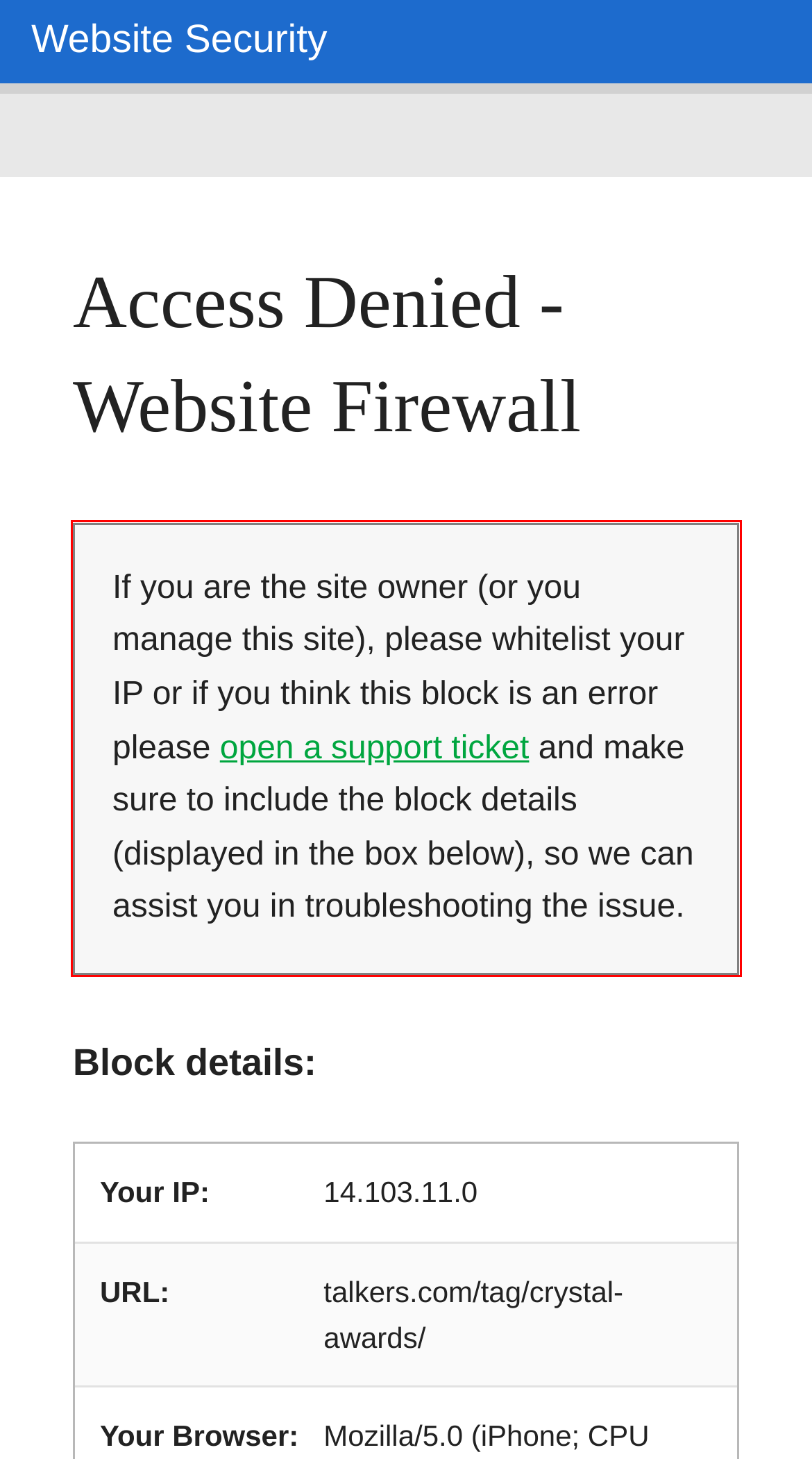You have a screenshot of a webpage, and there is a red bounding box around a UI element. Utilize OCR to extract the text within this red bounding box.

If you are the site owner (or you manage this site), please whitelist your IP or if you think this block is an error please open a support ticket and make sure to include the block details (displayed in the box below), so we can assist you in troubleshooting the issue.